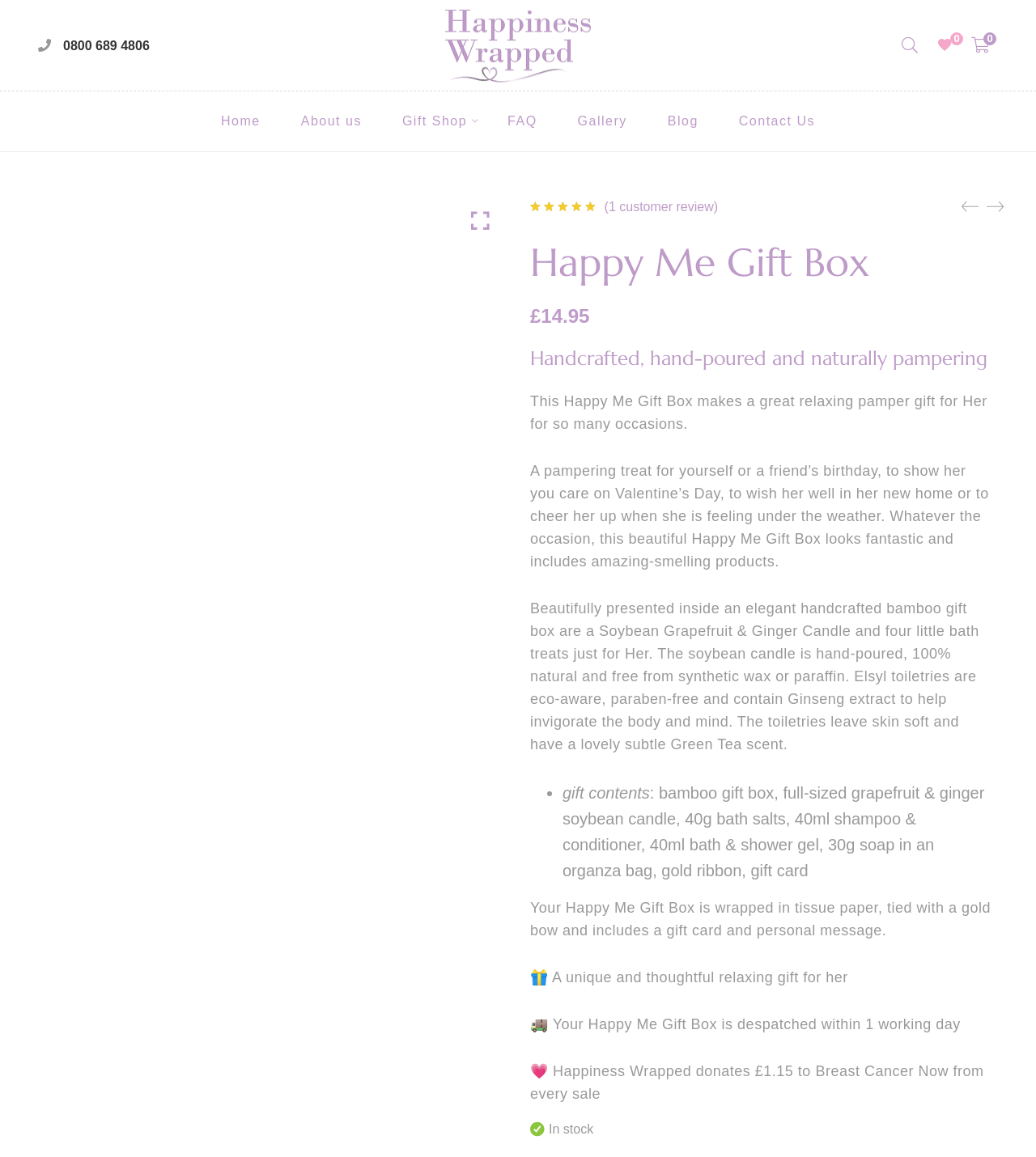Please find the bounding box coordinates of the element that needs to be clicked to perform the following instruction: "Go to the home page". The bounding box coordinates should be four float numbers between 0 and 1, represented as [left, top, right, bottom].

[0.194, 0.096, 0.271, 0.113]